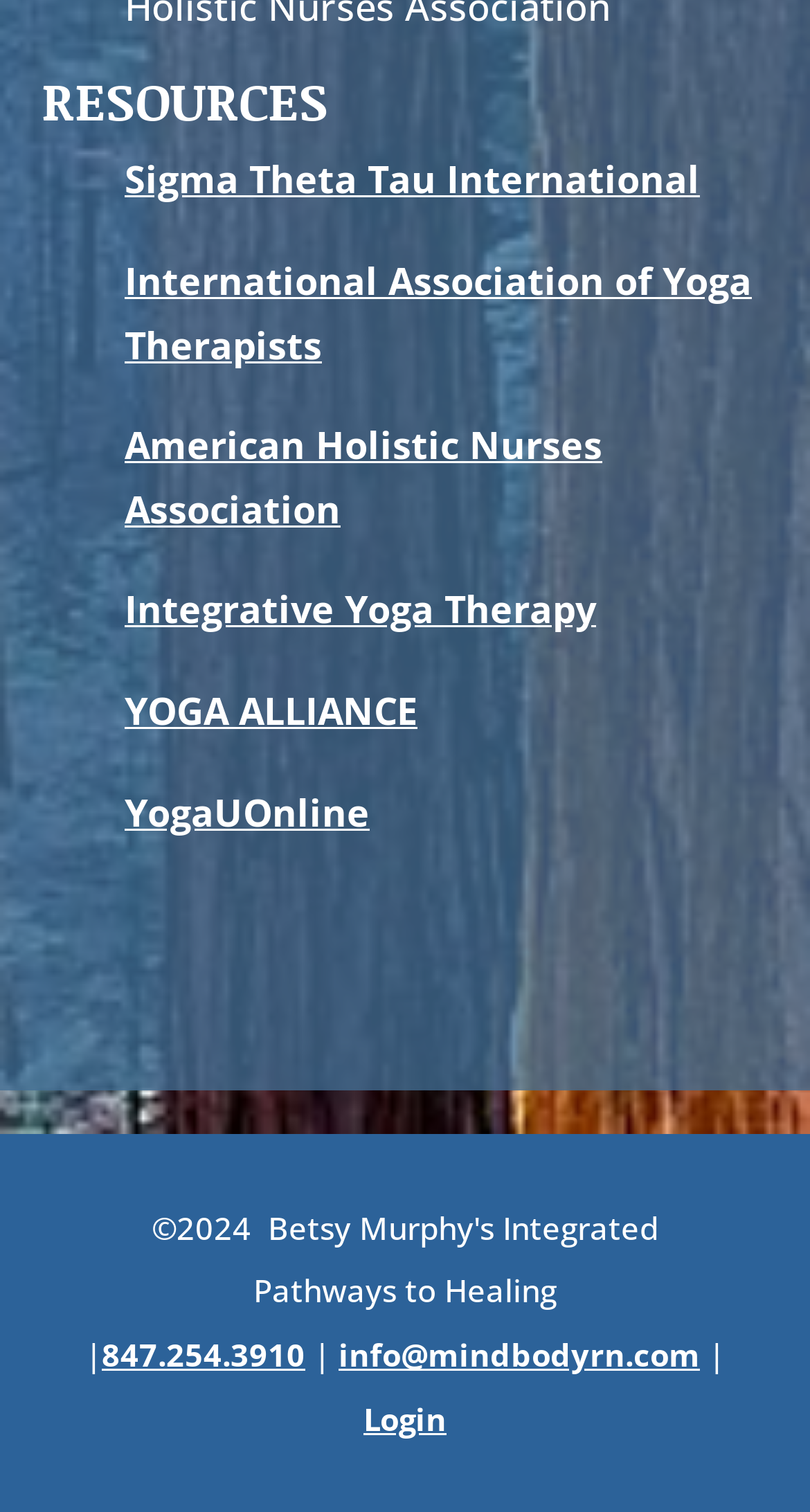Please identify the bounding box coordinates of the clickable region that I should interact with to perform the following instruction: "Click the Search button". The coordinates should be expressed as four float numbers between 0 and 1, i.e., [left, top, right, bottom].

None